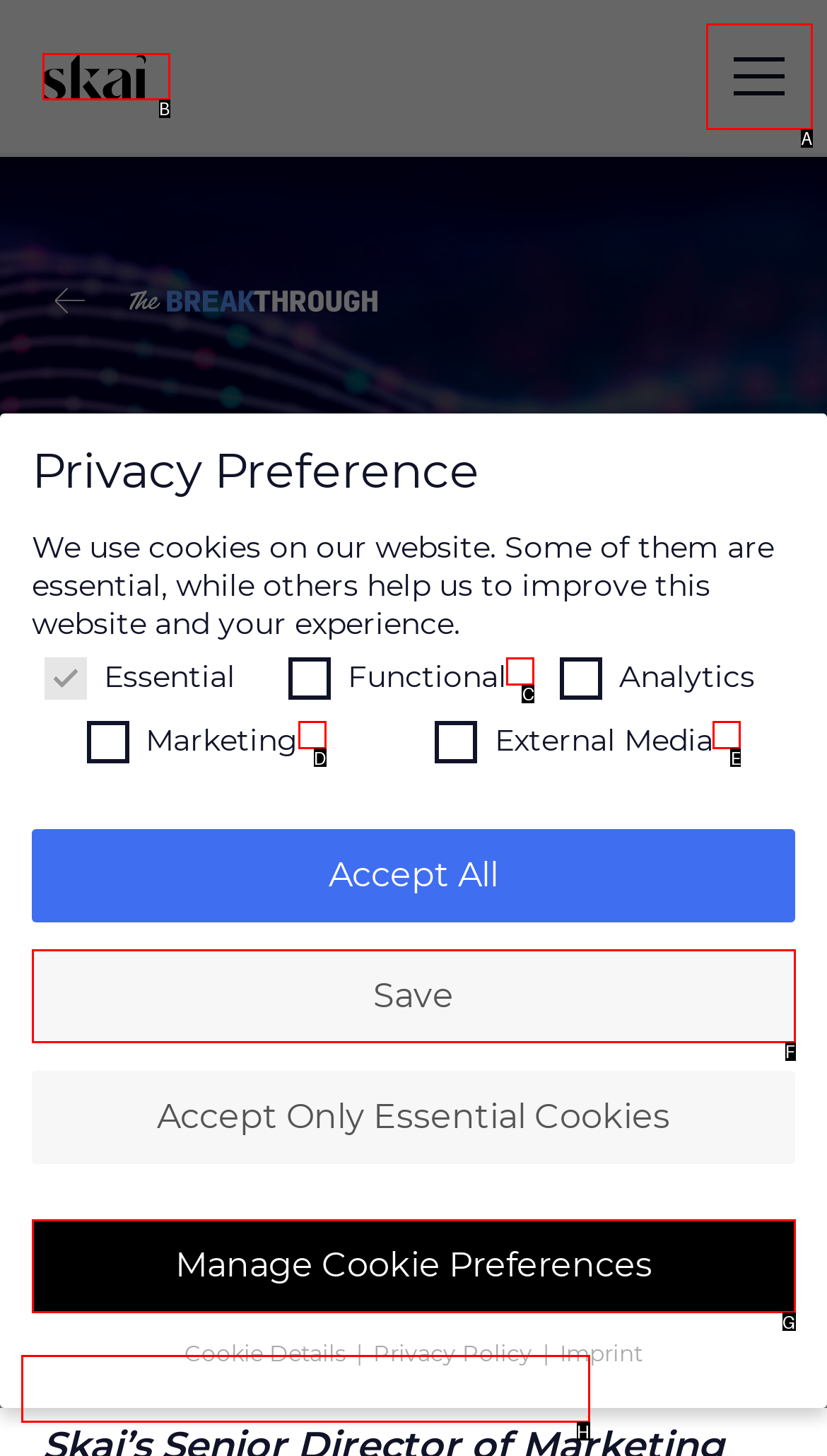Which option should be clicked to complete this task: input text
Reply with the letter of the correct choice from the given choices.

H